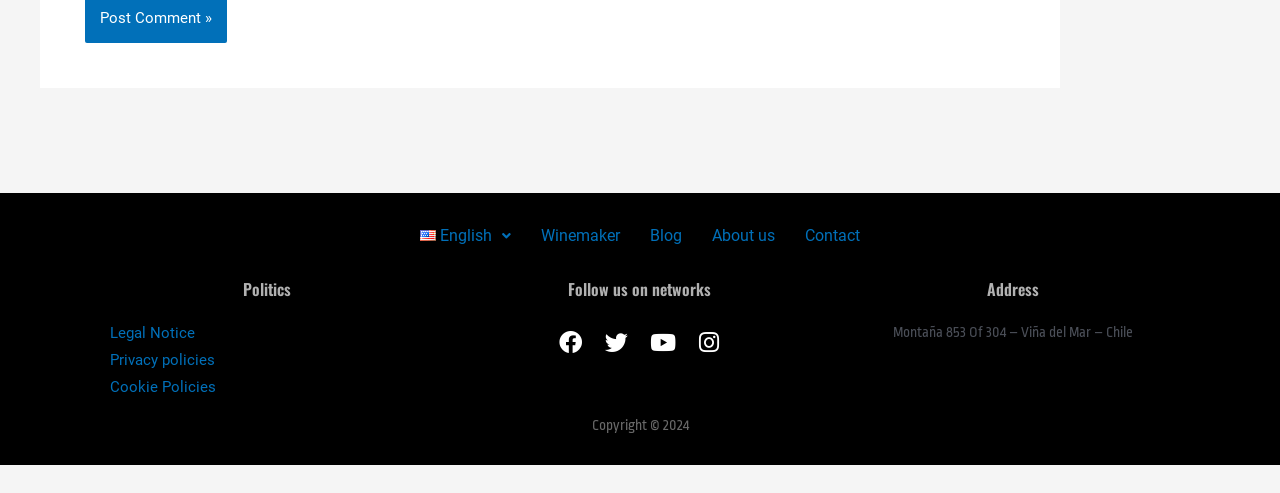Provide a one-word or short-phrase response to the question:
What is the topic of the main section?

Politics